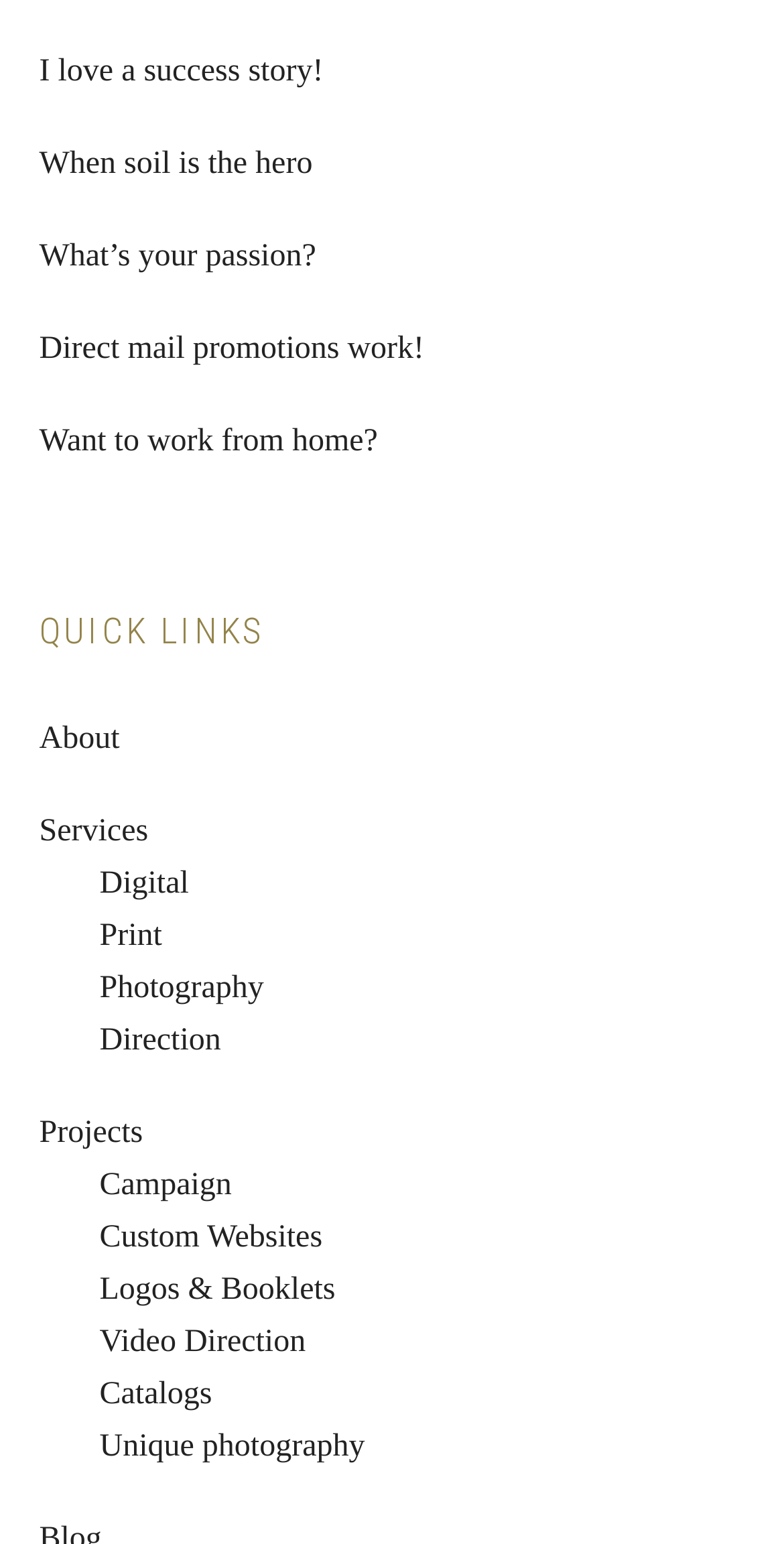Pinpoint the bounding box coordinates of the area that must be clicked to complete this instruction: "View 'About' page".

[0.05, 0.467, 0.153, 0.489]